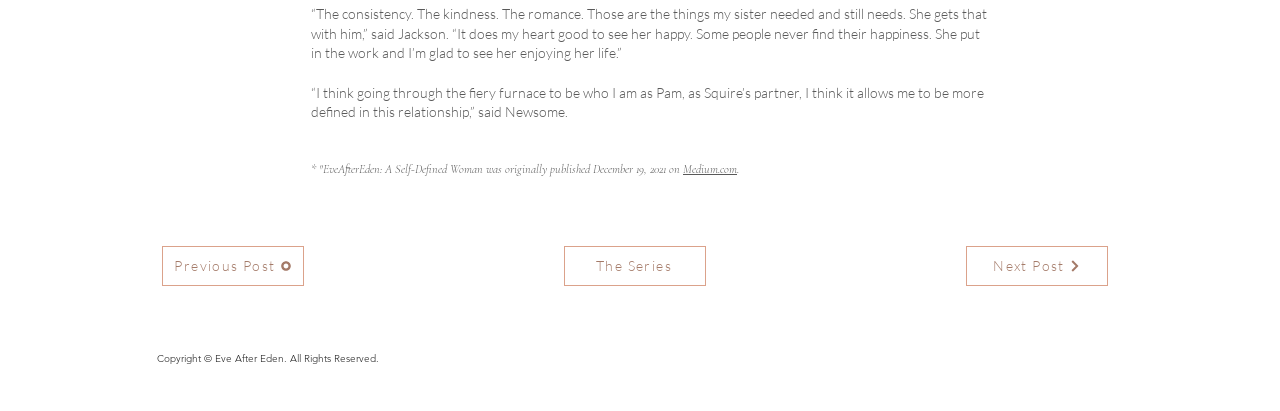Extract the bounding box coordinates of the UI element described by: "Medium.com". The coordinates should include four float numbers ranging from 0 to 1, e.g., [left, top, right, bottom].

[0.534, 0.394, 0.576, 0.428]